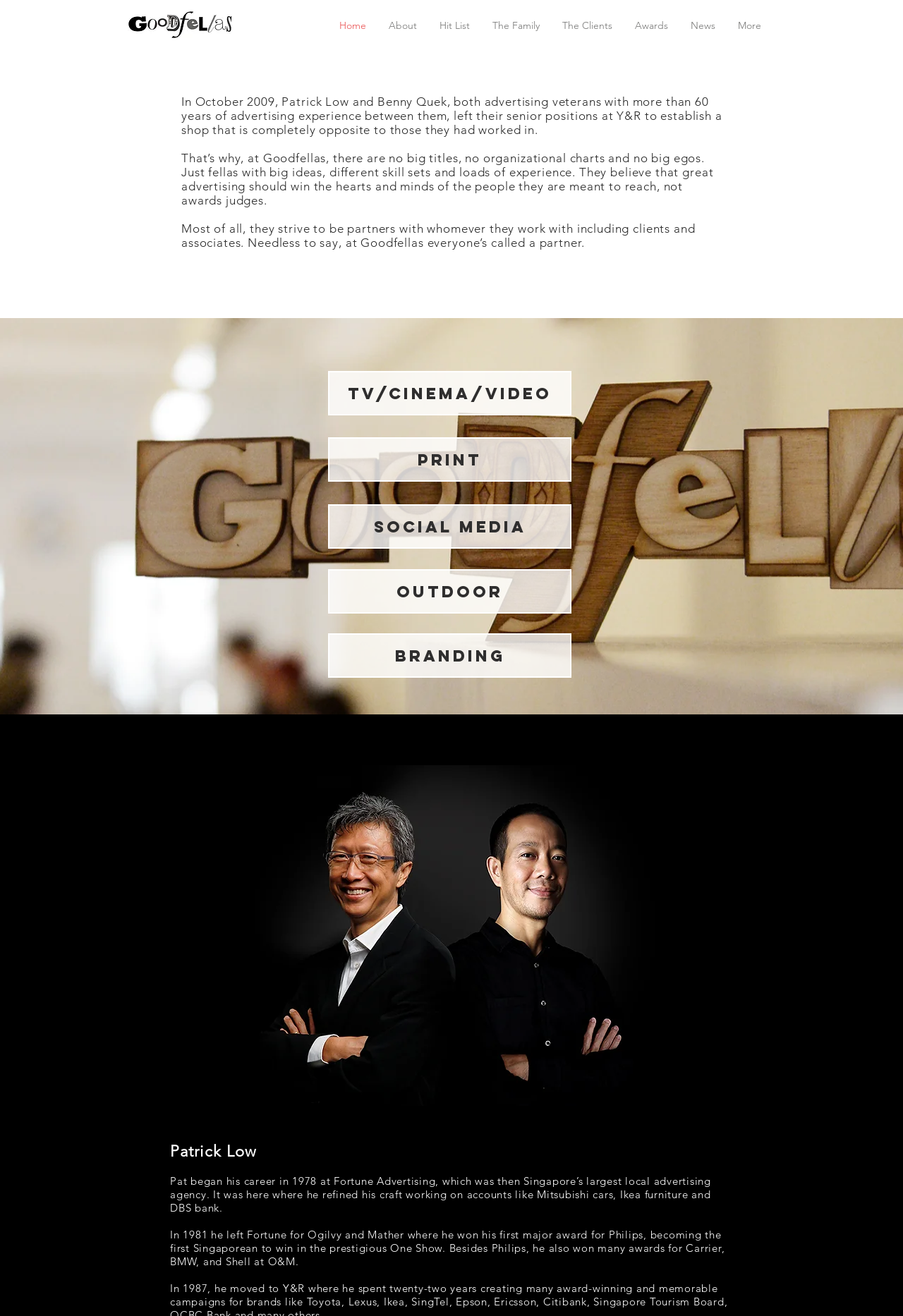Utilize the details in the image to thoroughly answer the following question: What is the philosophy of Goodfellas?

The philosophy of Goodfellas can be found in the StaticText element, which states 'They believe that great advertising should win the hearts and minds of the people they are meant to reach, not awards judges'.